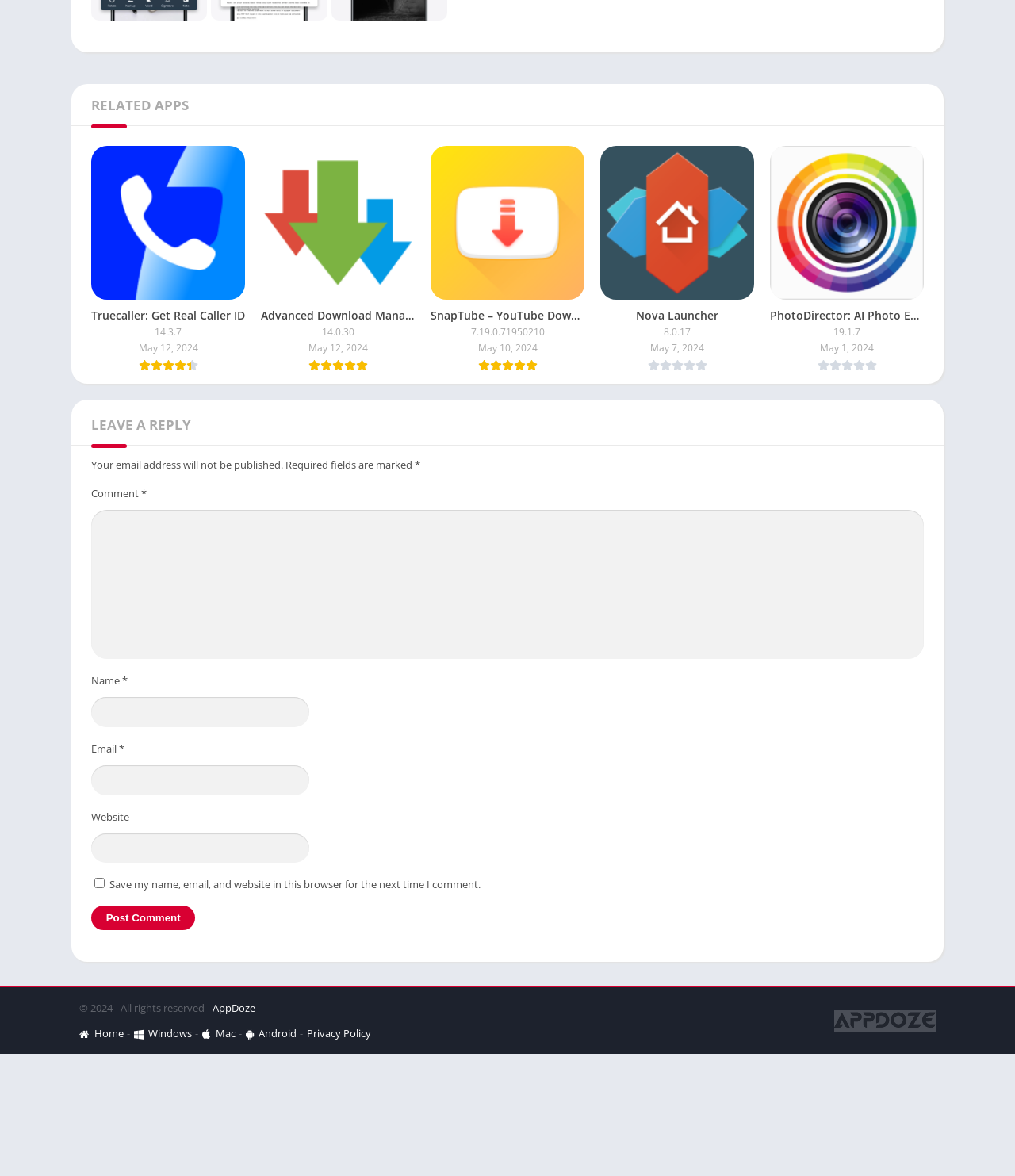Given the description: "parent_node: Email * aria-describedby="email-notes" name="email"", determine the bounding box coordinates of the UI element. The coordinates should be formatted as four float numbers between 0 and 1, [left, top, right, bottom].

[0.09, 0.651, 0.305, 0.676]